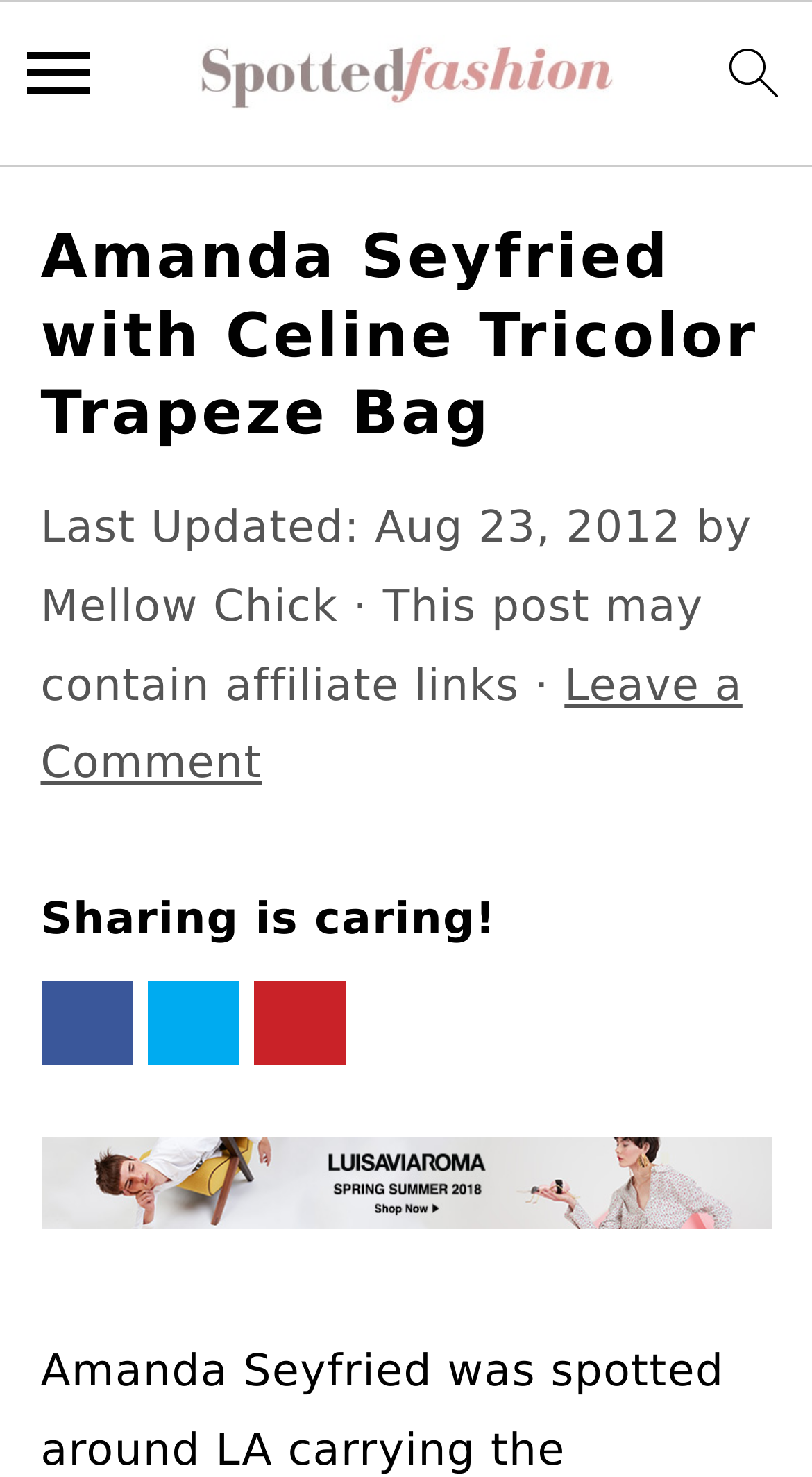Specify the bounding box coordinates of the element's area that should be clicked to execute the given instruction: "search". The coordinates should be four float numbers between 0 and 1, i.e., [left, top, right, bottom].

[0.864, 0.014, 0.993, 0.102]